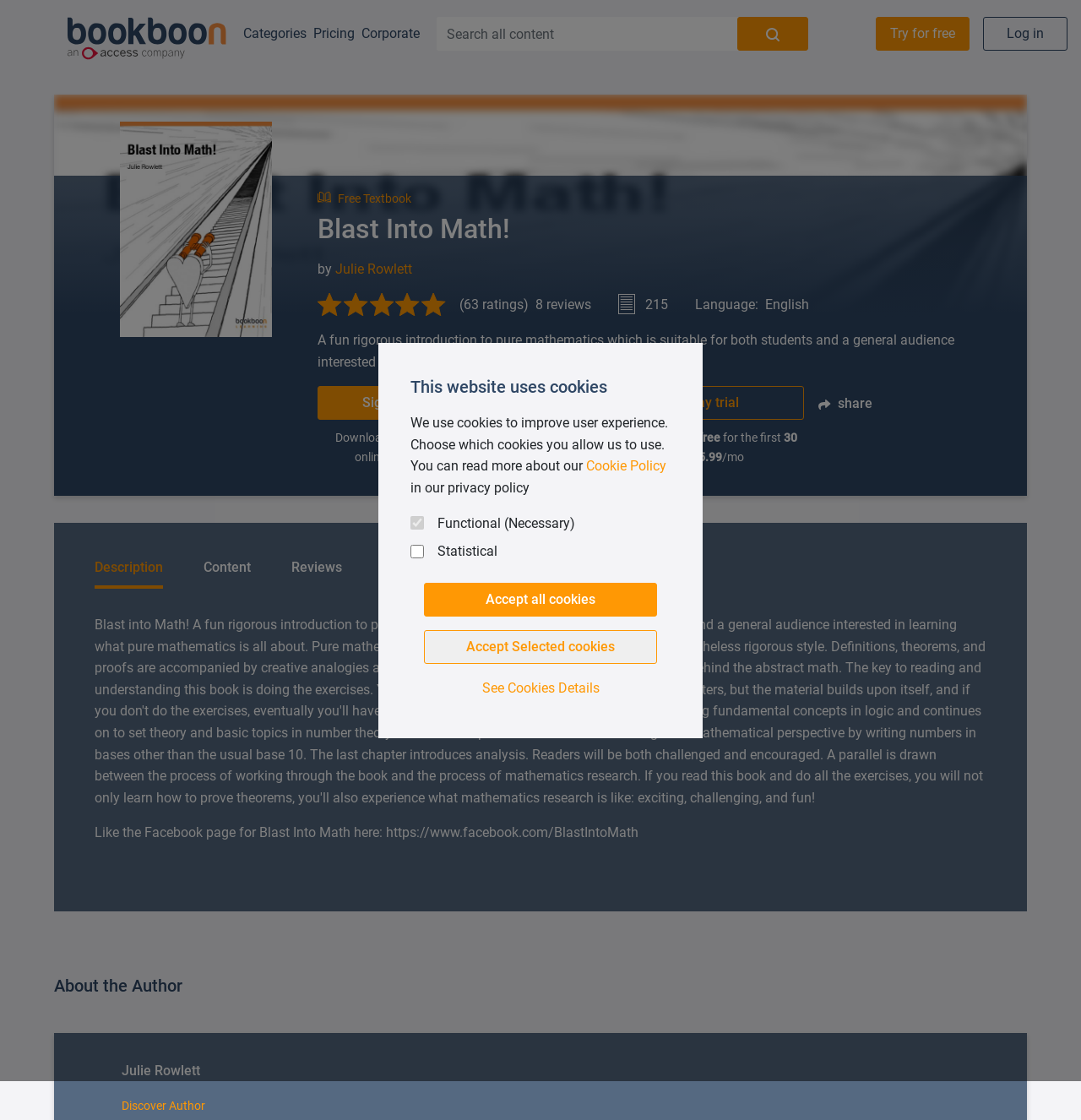Use a single word or phrase to answer this question: 
Who is the author of this book?

Julie Rowlett